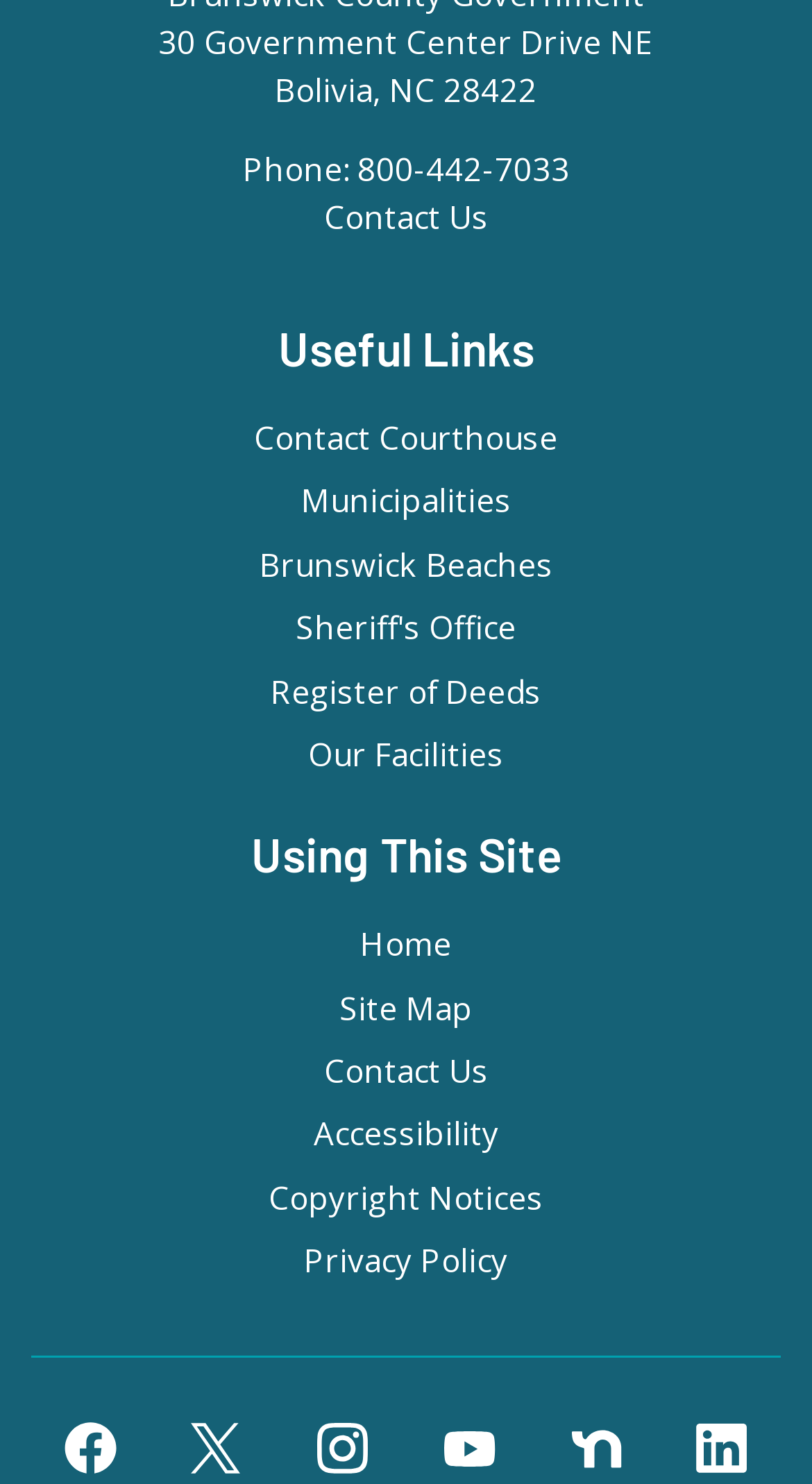What is the phone number to contact the government center?
Please provide a single word or phrase in response based on the screenshot.

800-442-7033